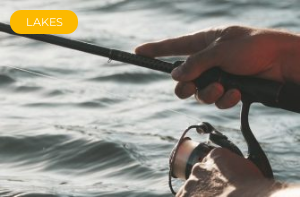Reply to the question with a brief word or phrase: What is the color of the label above the image?

Orange